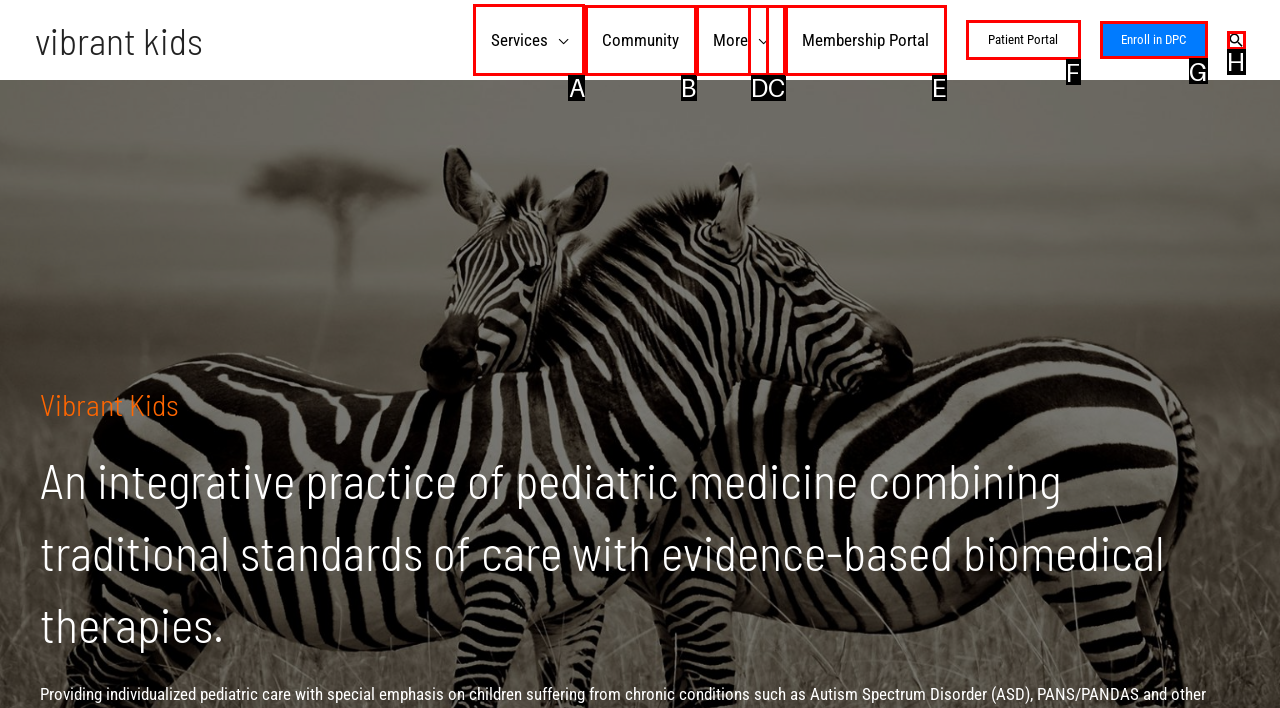Tell me which letter corresponds to the UI element that should be clicked to fulfill this instruction: toggle services menu
Answer using the letter of the chosen option directly.

A